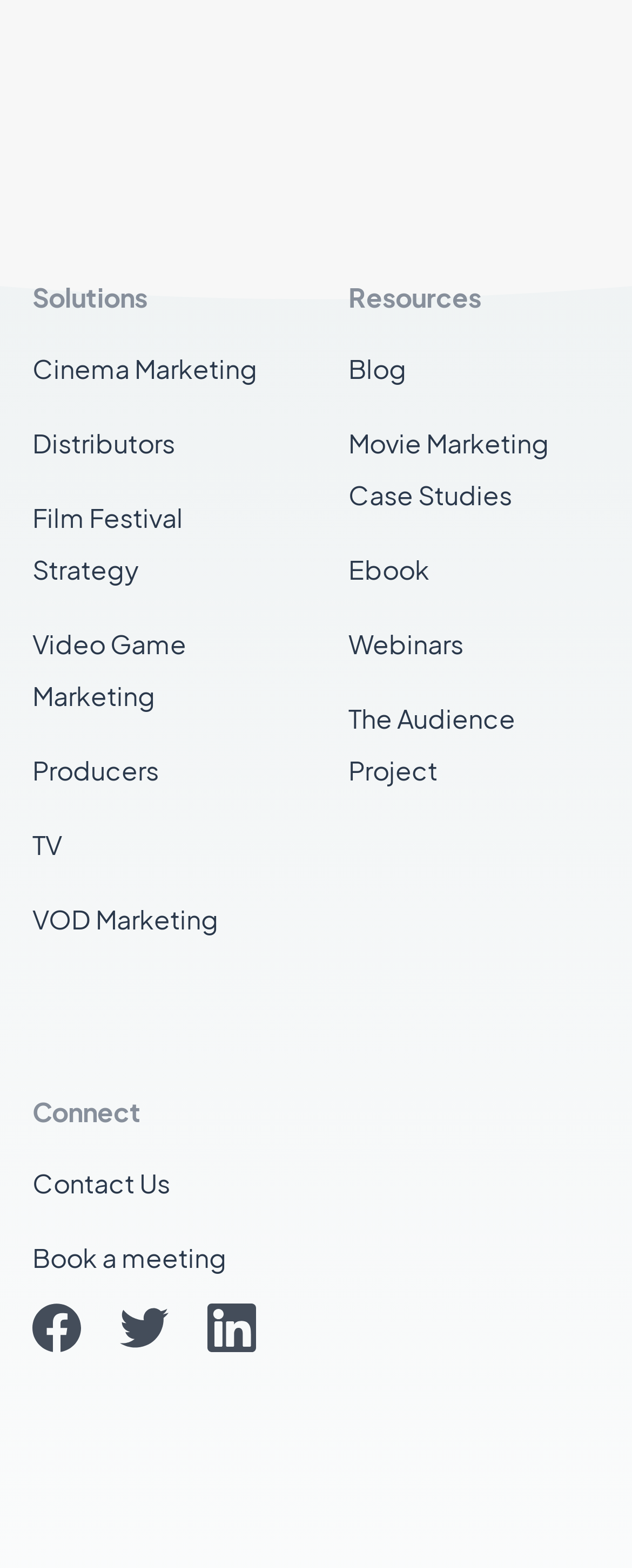Extract the bounding box coordinates for the HTML element that matches this description: "Movie Marketing Case Studies". The coordinates should be four float numbers between 0 and 1, i.e., [left, top, right, bottom].

[0.551, 0.259, 0.949, 0.34]